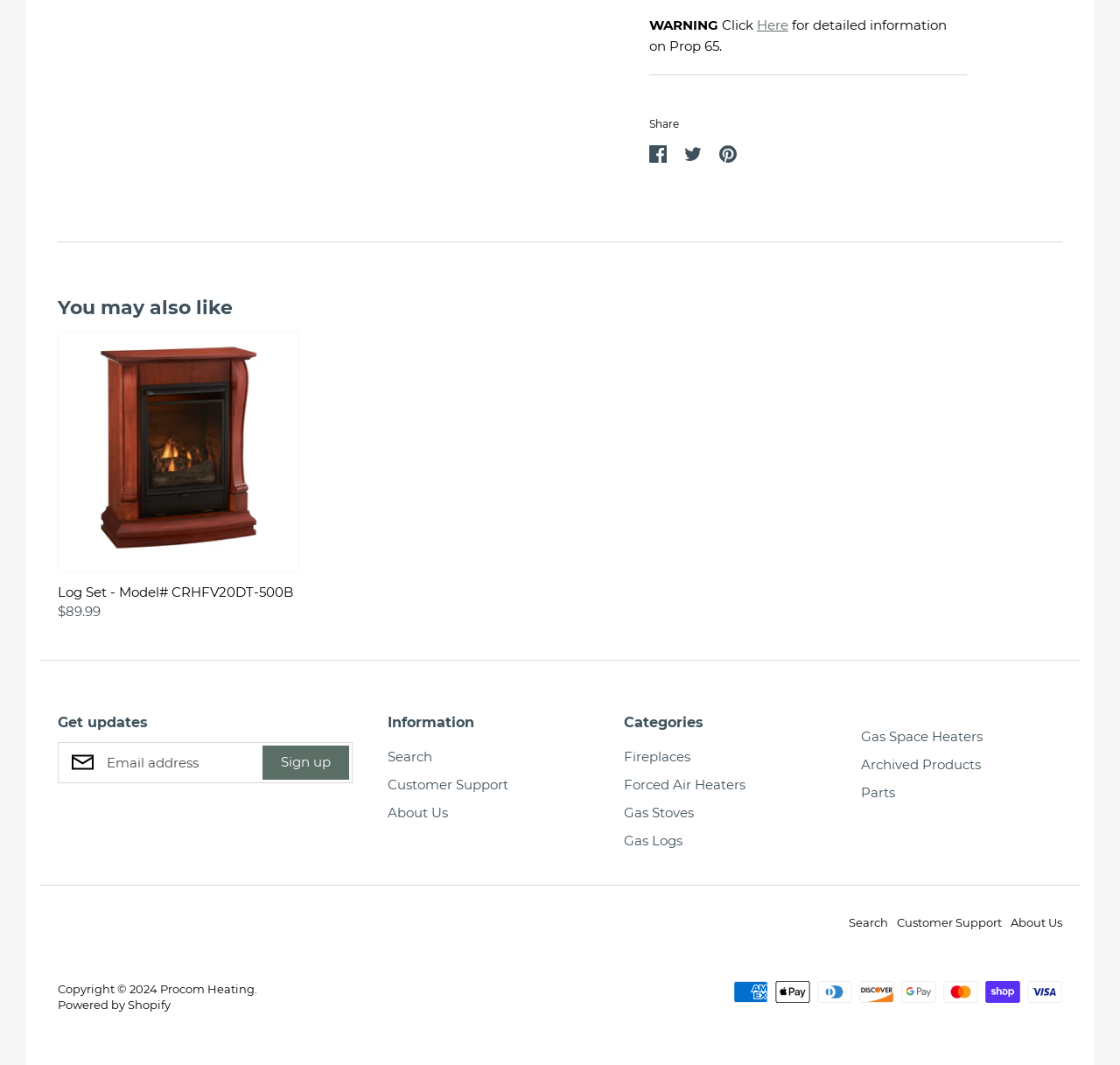Provide a short answer to the following question with just one word or phrase: What can you do with the 'Share' button?

Share on Facebook, Twitter, or Pin it